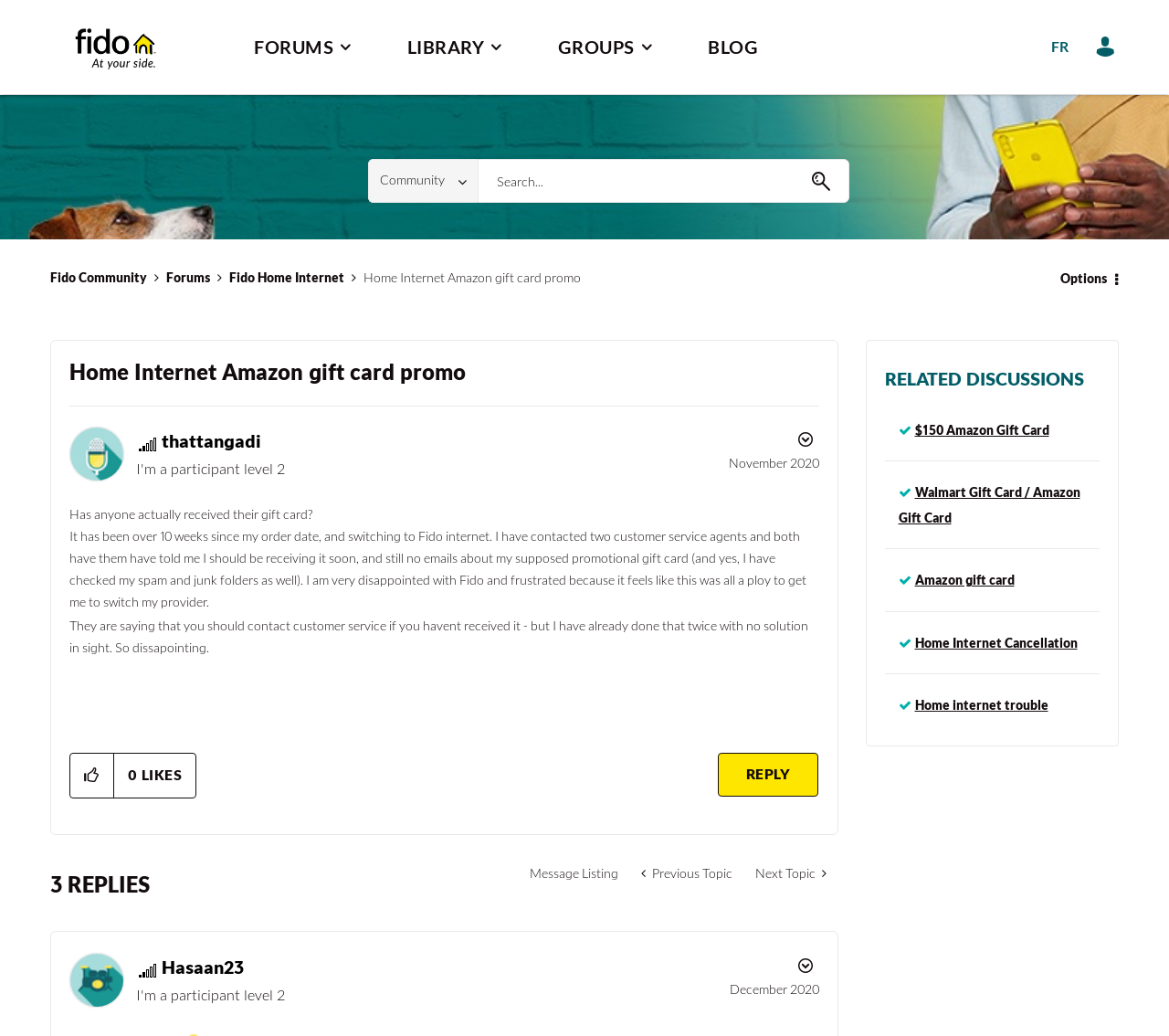Find the bounding box coordinates of the element to click in order to complete the given instruction: "Search for a topic."

[0.409, 0.153, 0.726, 0.196]